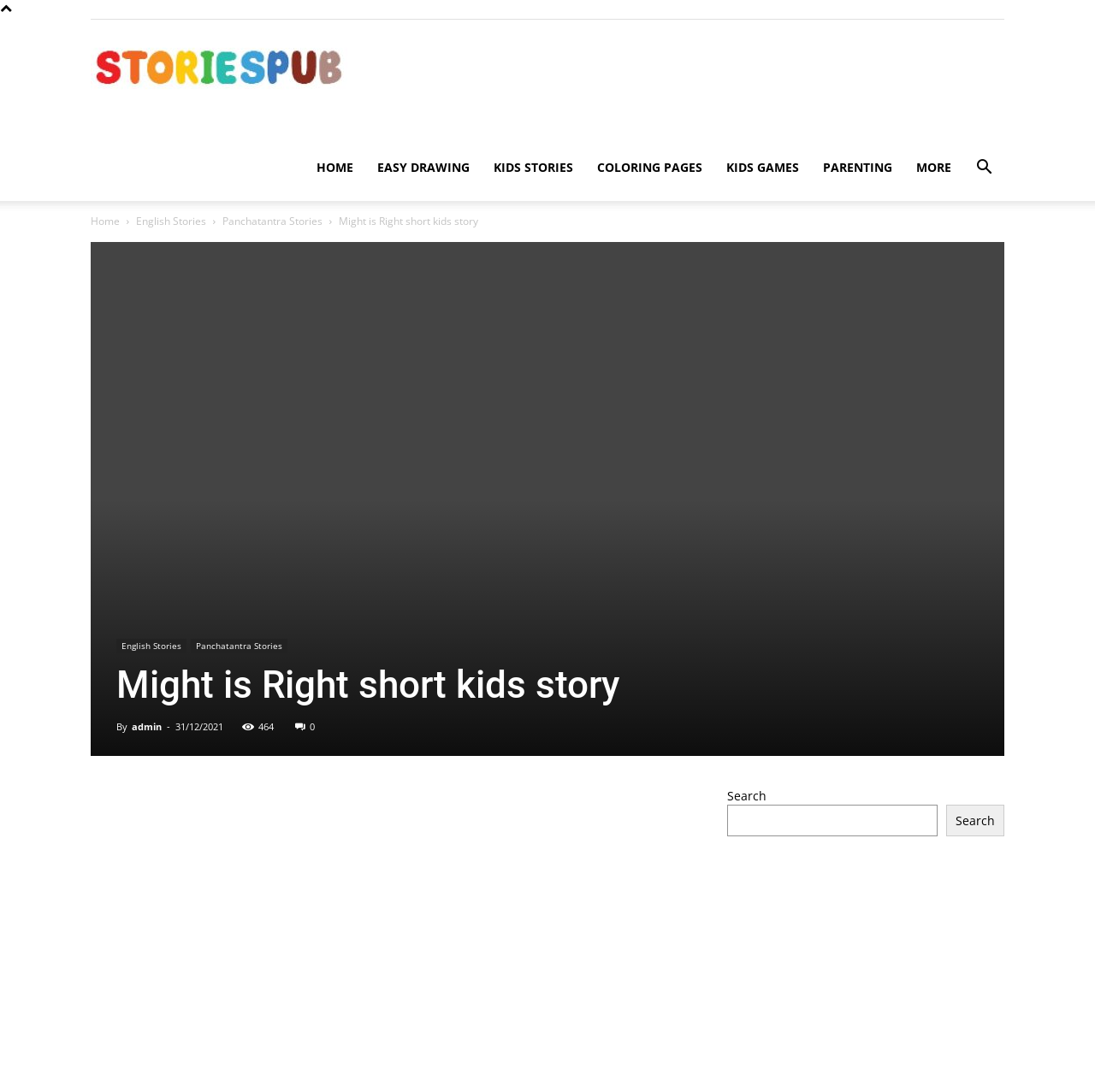Specify the bounding box coordinates of the area that needs to be clicked to achieve the following instruction: "Search for a story".

[0.664, 0.72, 0.917, 0.766]